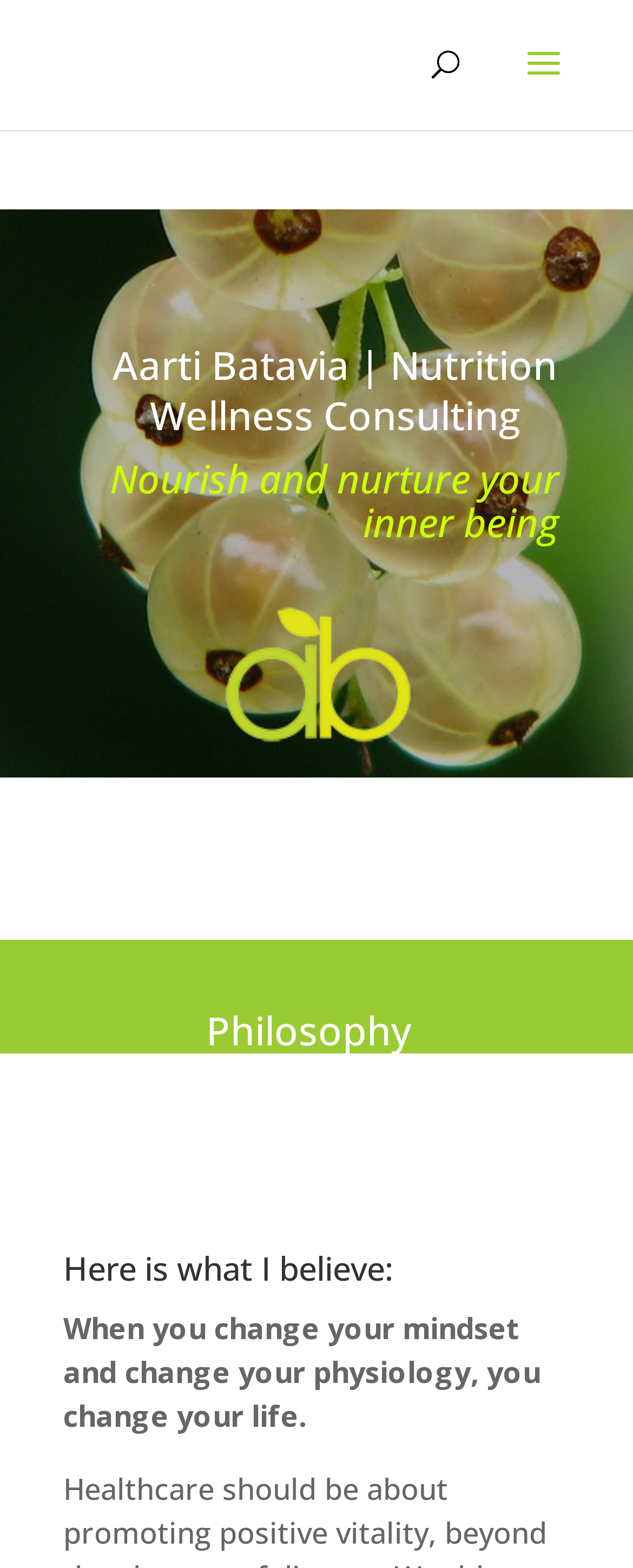How many headings are on the webpage?
Based on the screenshot, respond with a single word or phrase.

3